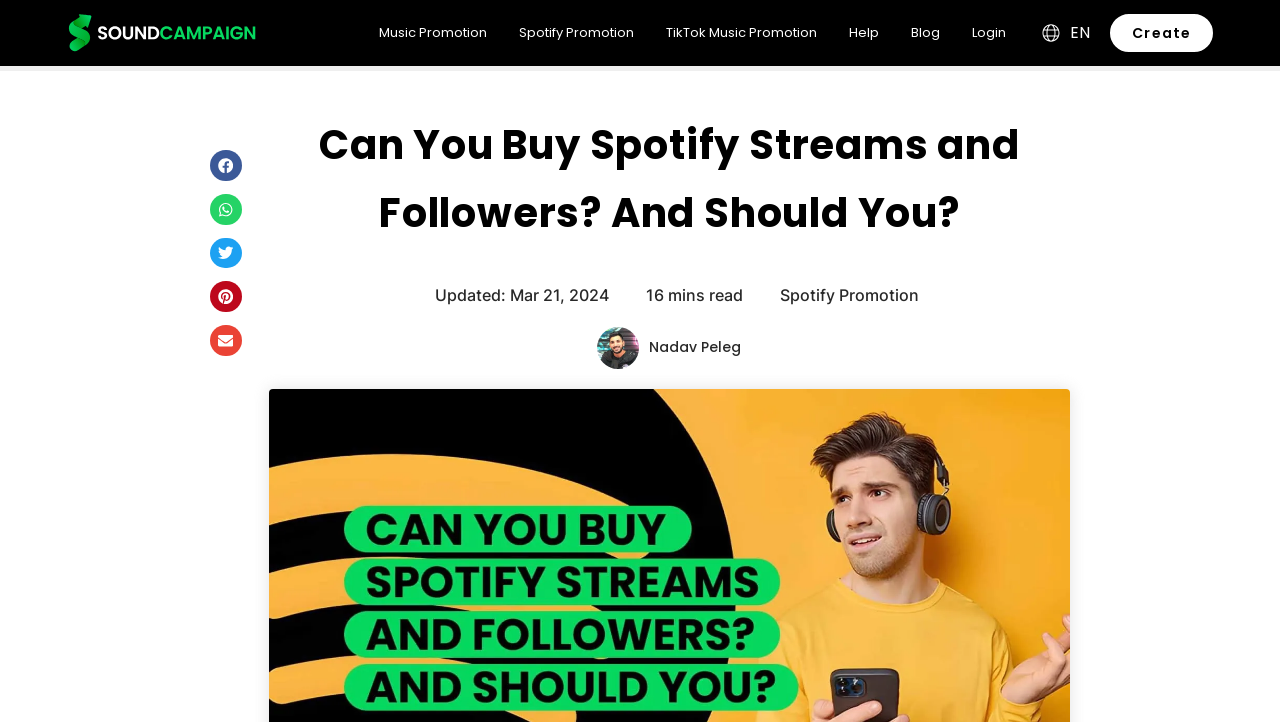Can you pinpoint the bounding box coordinates for the clickable element required for this instruction: "Read the blog"? The coordinates should be four float numbers between 0 and 1, i.e., [left, top, right, bottom].

[0.699, 0.014, 0.747, 0.078]